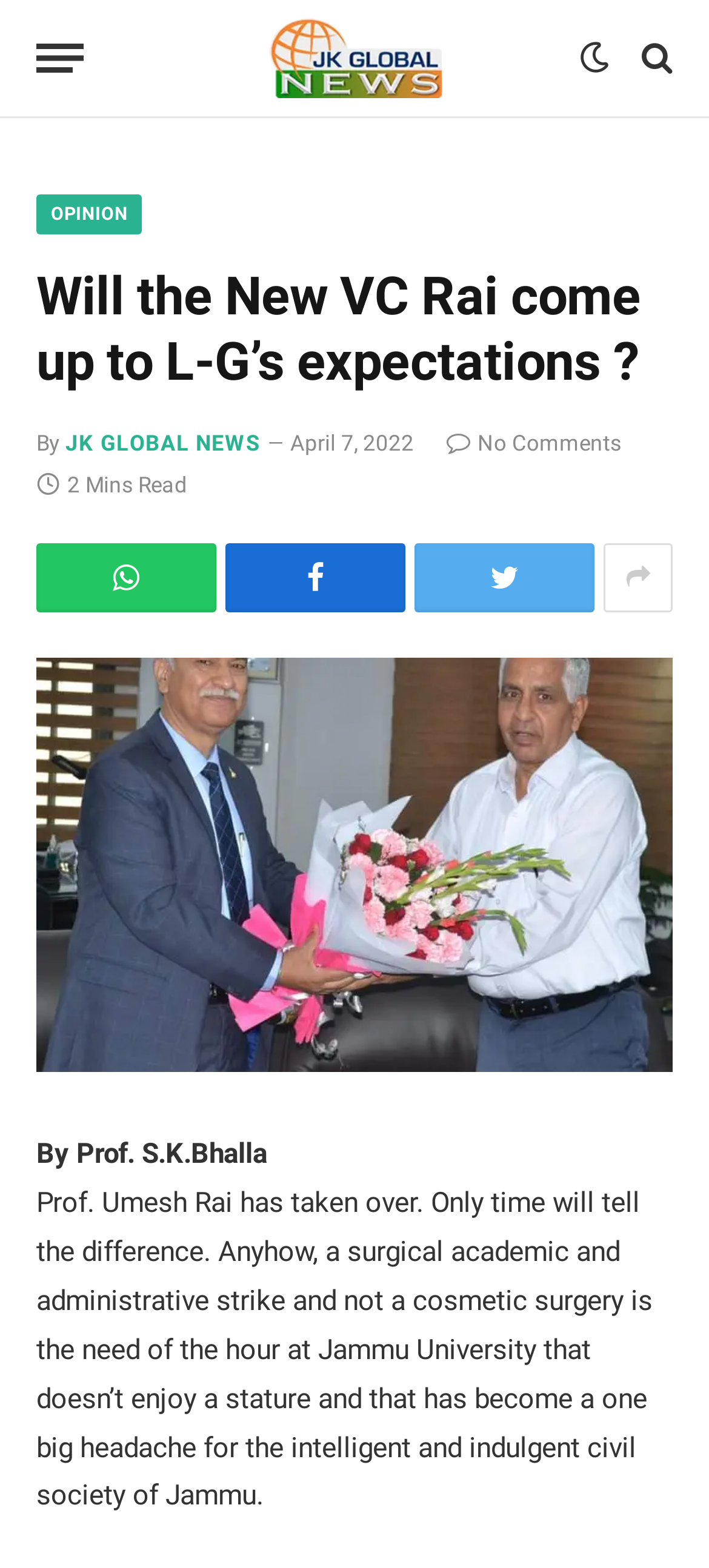What is the name of the news website?
Please give a detailed answer to the question using the information shown in the image.

I determined the answer by looking at the link element with the text 'JK Globalnews' and an image with the same name, which suggests that it is the name of the news website.